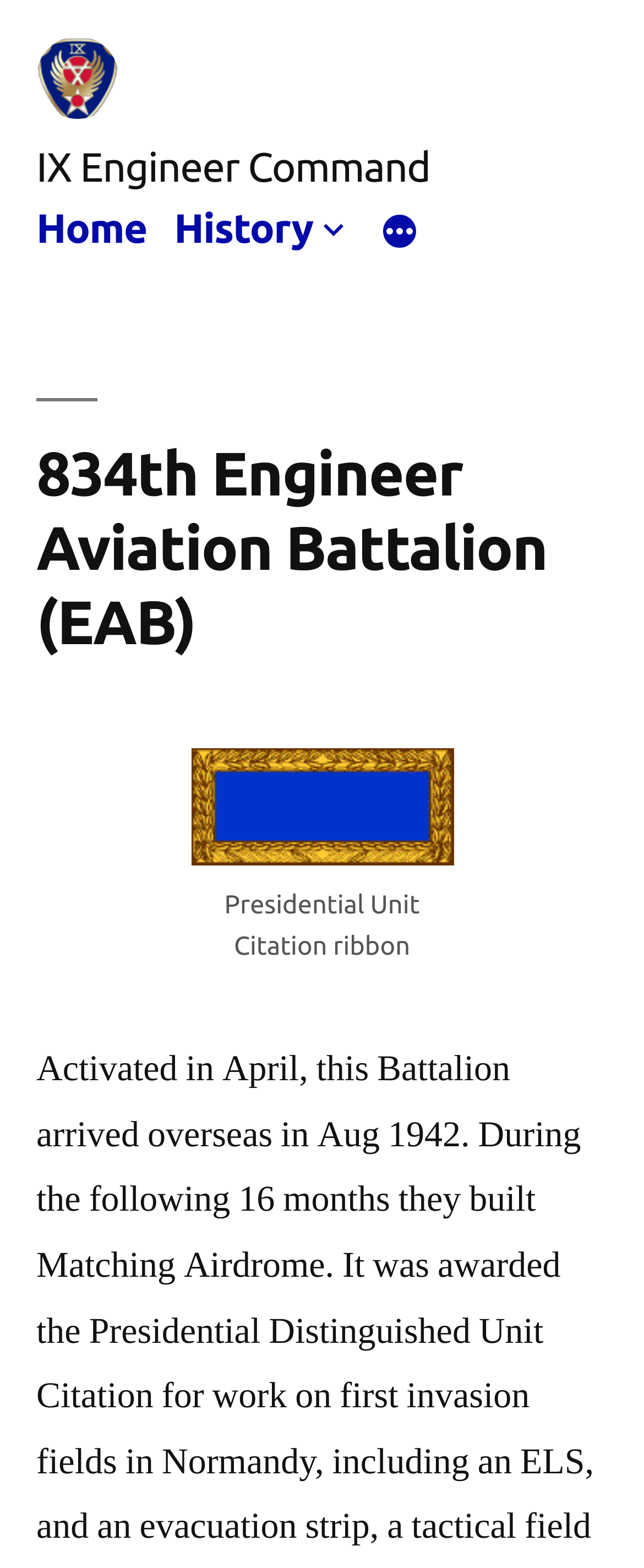Use a single word or phrase to answer this question: 
Is the 'History' menu expanded?

No